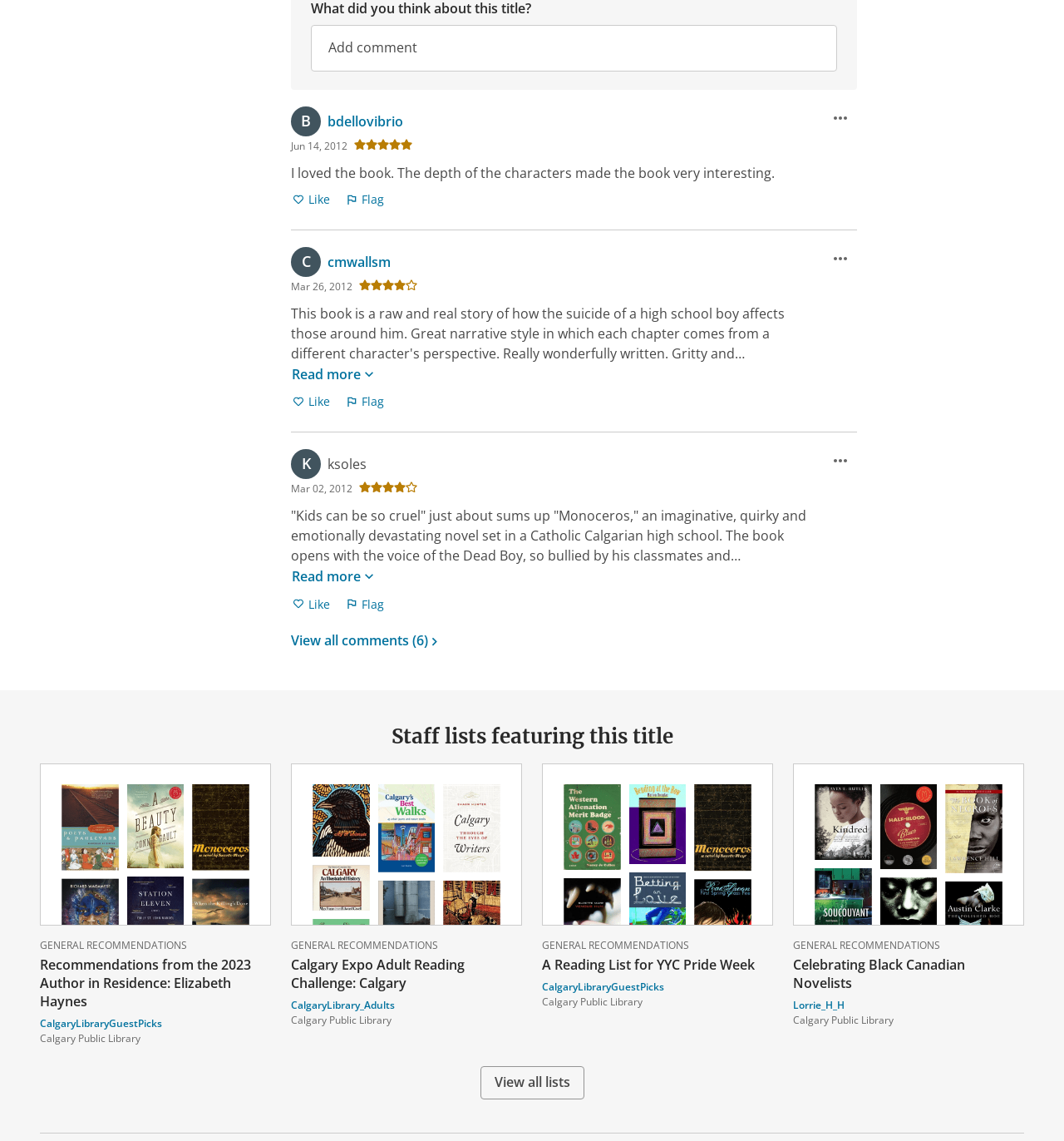Please find the bounding box coordinates of the clickable region needed to complete the following instruction: "View all comments". The bounding box coordinates must consist of four float numbers between 0 and 1, i.e., [left, top, right, bottom].

[0.273, 0.552, 0.805, 0.57]